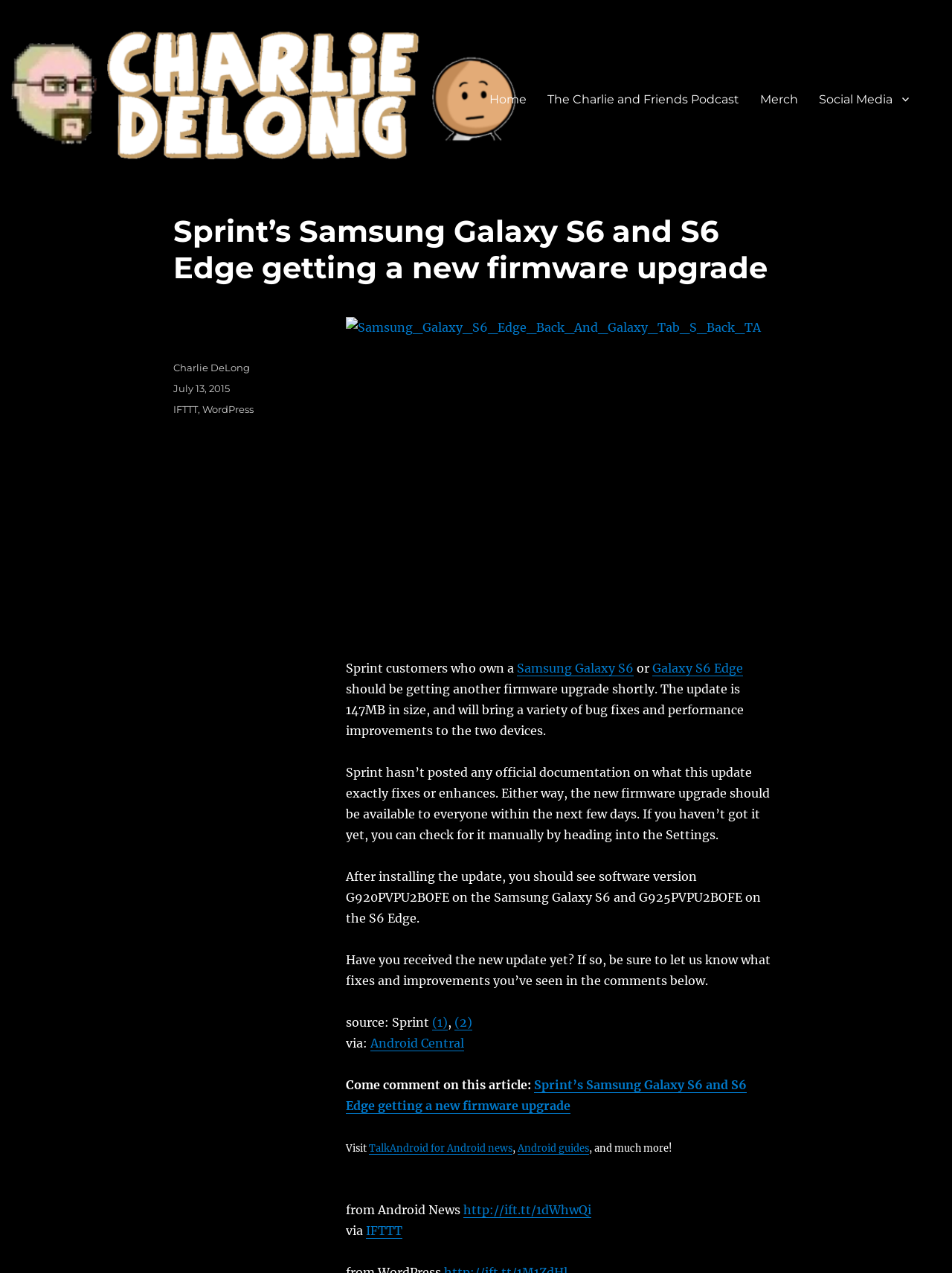What is the software version of Samsung Galaxy S6 after the update?
Answer the question in as much detail as possible.

According to the article, after installing the update, the software version of Samsung Galaxy S6 will be G920PVPU2BOFE, as mentioned in the text 'After installing the update, you should see software version G920PVPU2BOFE on the Samsung Galaxy S6 and G925PVPU2BOFE on the S6 Edge.'